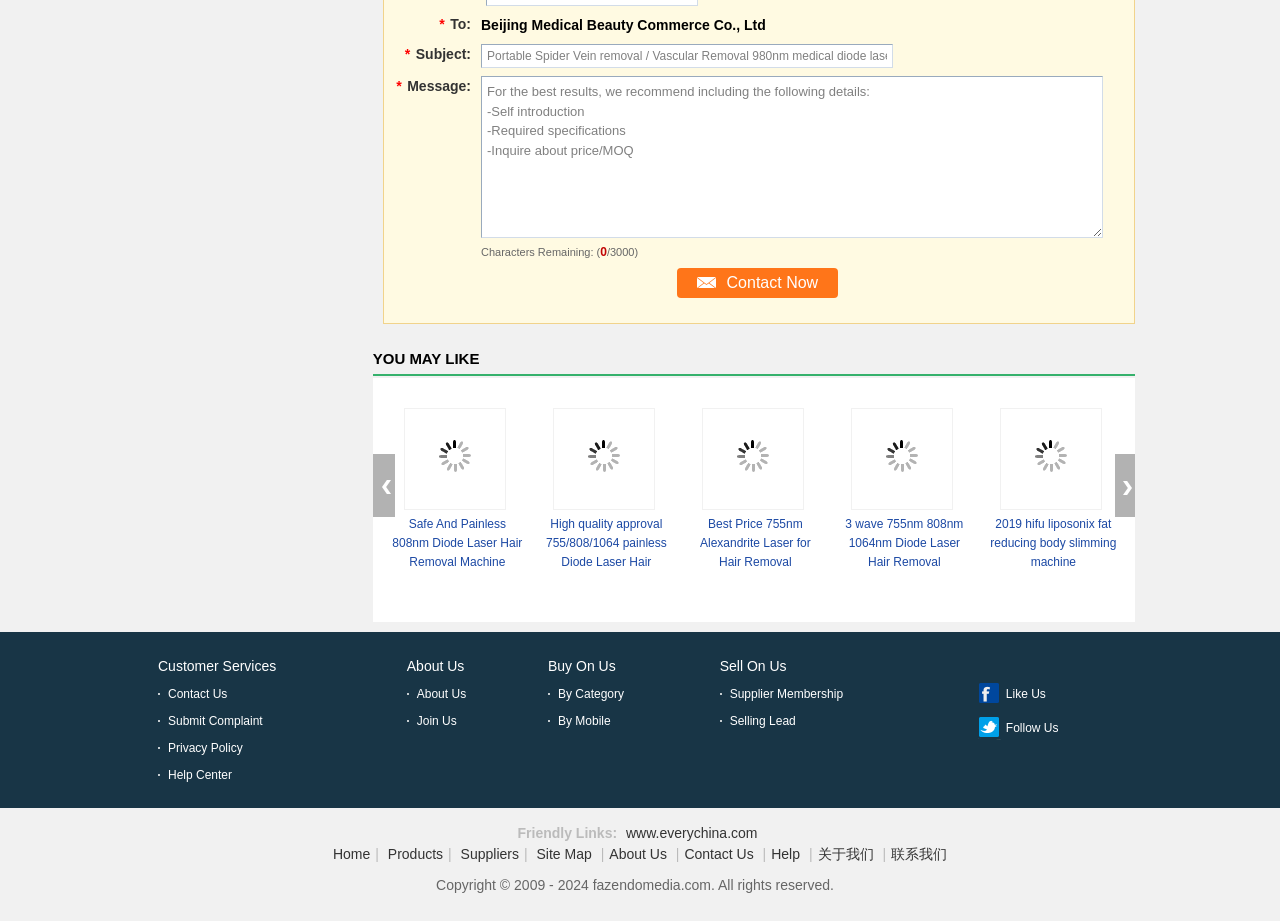Specify the bounding box coordinates for the region that must be clicked to perform the given instruction: "Type a message".

[0.376, 0.083, 0.862, 0.259]